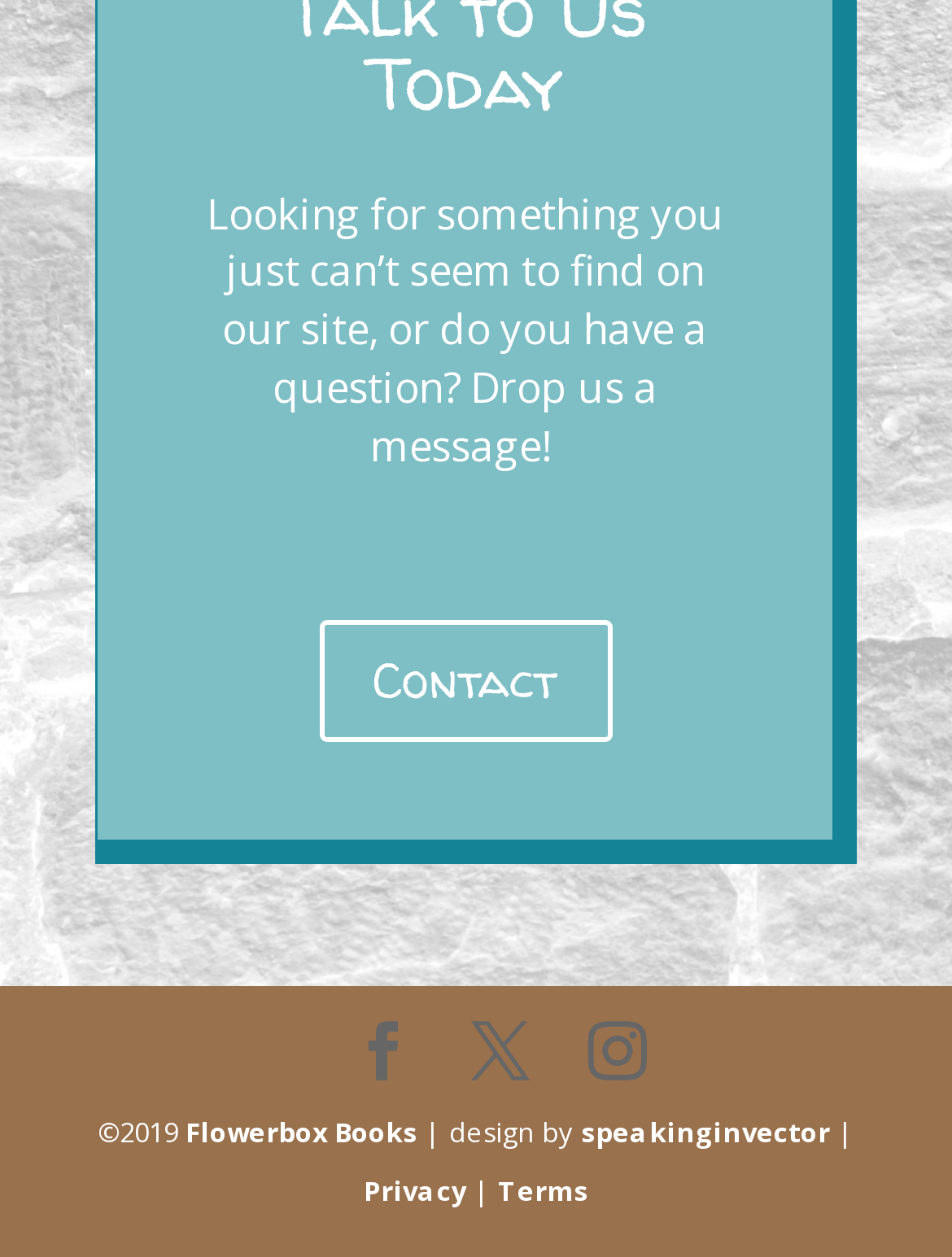What is the purpose of the contact link?
Please give a detailed and thorough answer to the question, covering all relevant points.

The contact link is located below the text 'Looking for something you just can’t seem to find on our site, or do you have a question? Drop us a message!' which suggests that the link is intended for users to send a message or inquiry to the website administrators.